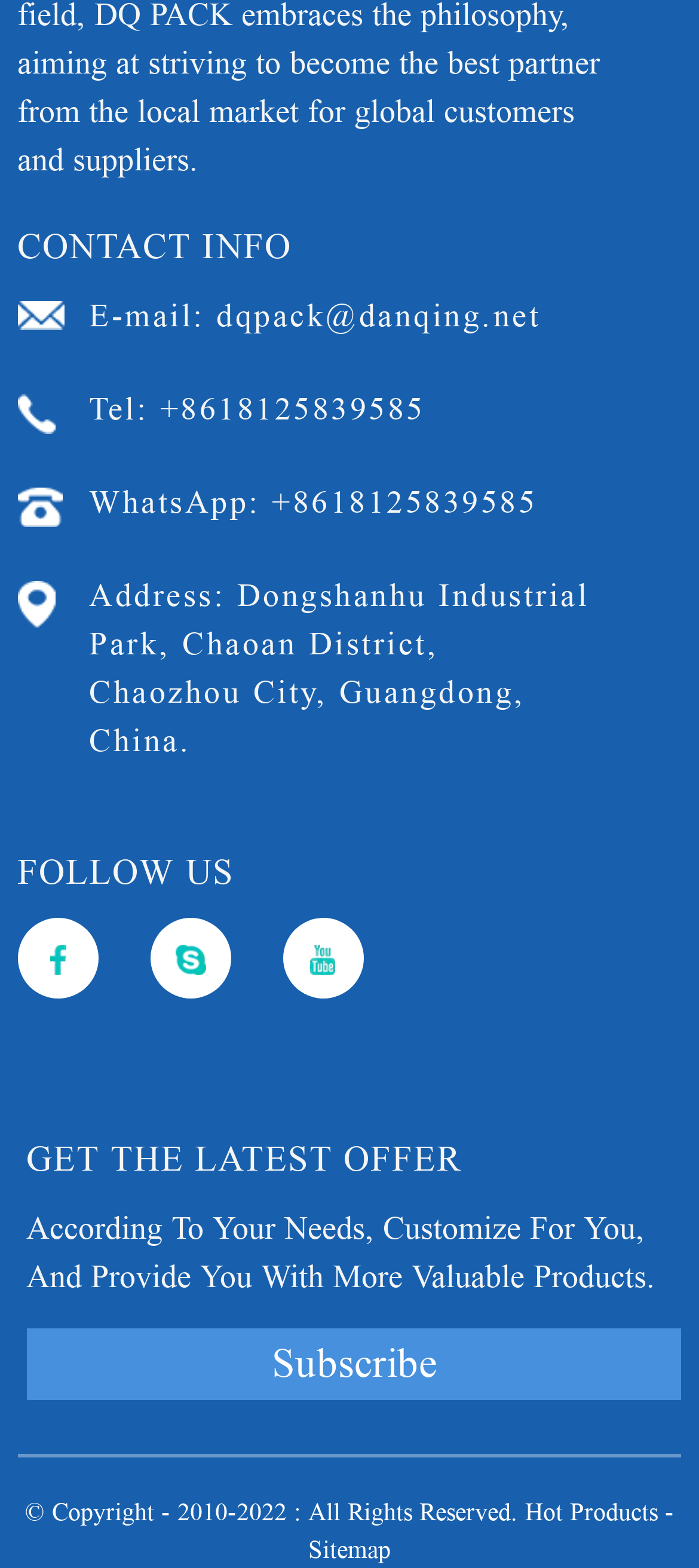What is the purpose of the 'GET THE LATEST OFFER' section?
Please interpret the details in the image and answer the question thoroughly.

The 'GET THE LATEST OFFER' section is located in the middle of the webpage. It has a heading and a static text that describes the purpose of this section, which is to customize products according to the user's needs and provide more valuable products.